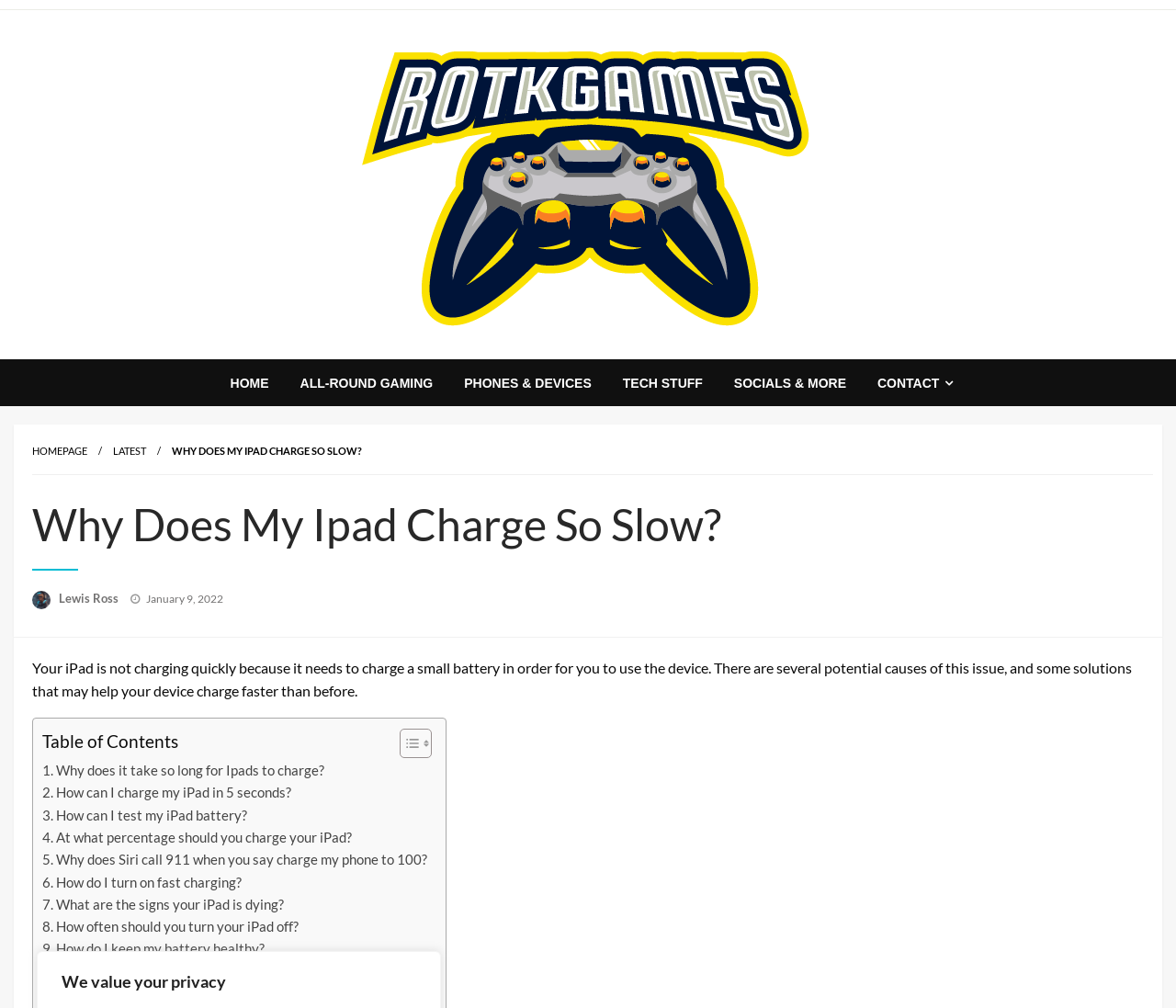Based on what you see in the screenshot, provide a thorough answer to this question: How many links are in the table of contents?

The table of contents lists 10 links, each corresponding to a section of the article, such as 'Why does it take so long for Ipads to charge?' and 'How do I keep my battery healthy?'.